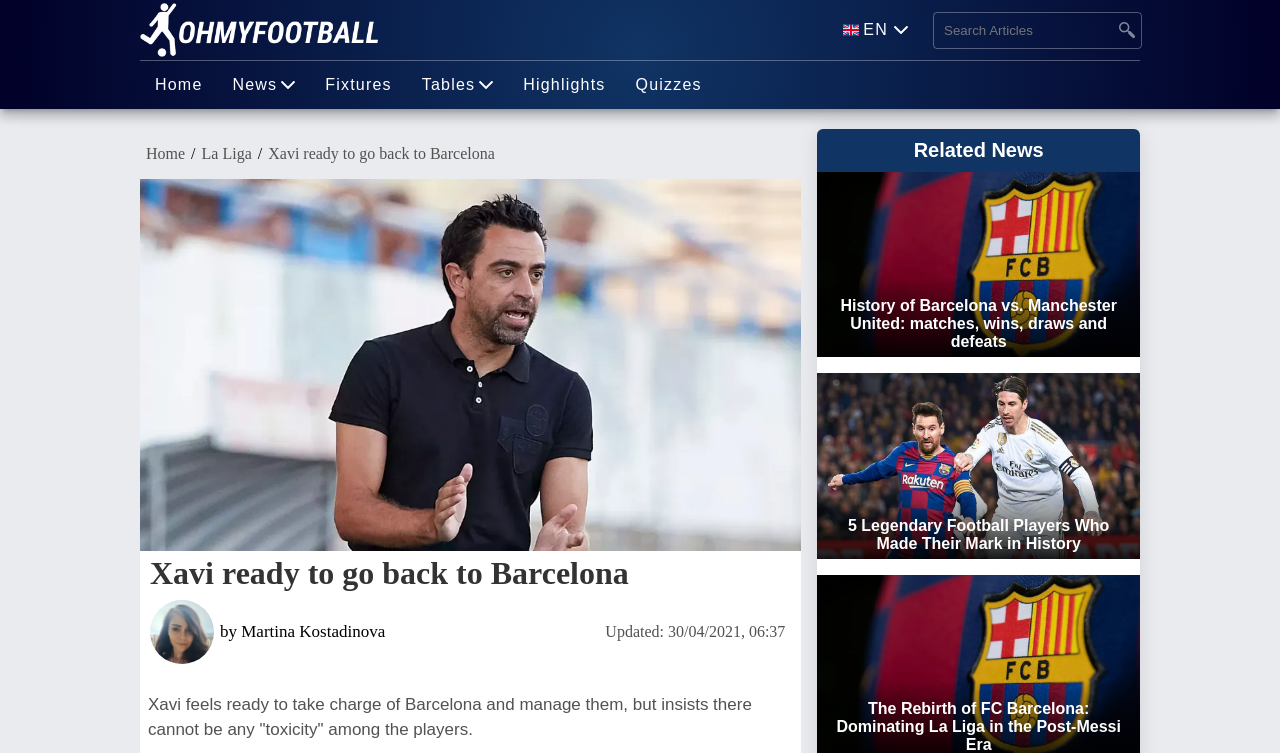Can you give a comprehensive explanation to the question given the content of the image?
What is the search function for?

I found a textbox with the label 'Search Articles' and a search button next to it, indicating that the search function is used to search for articles on the website.